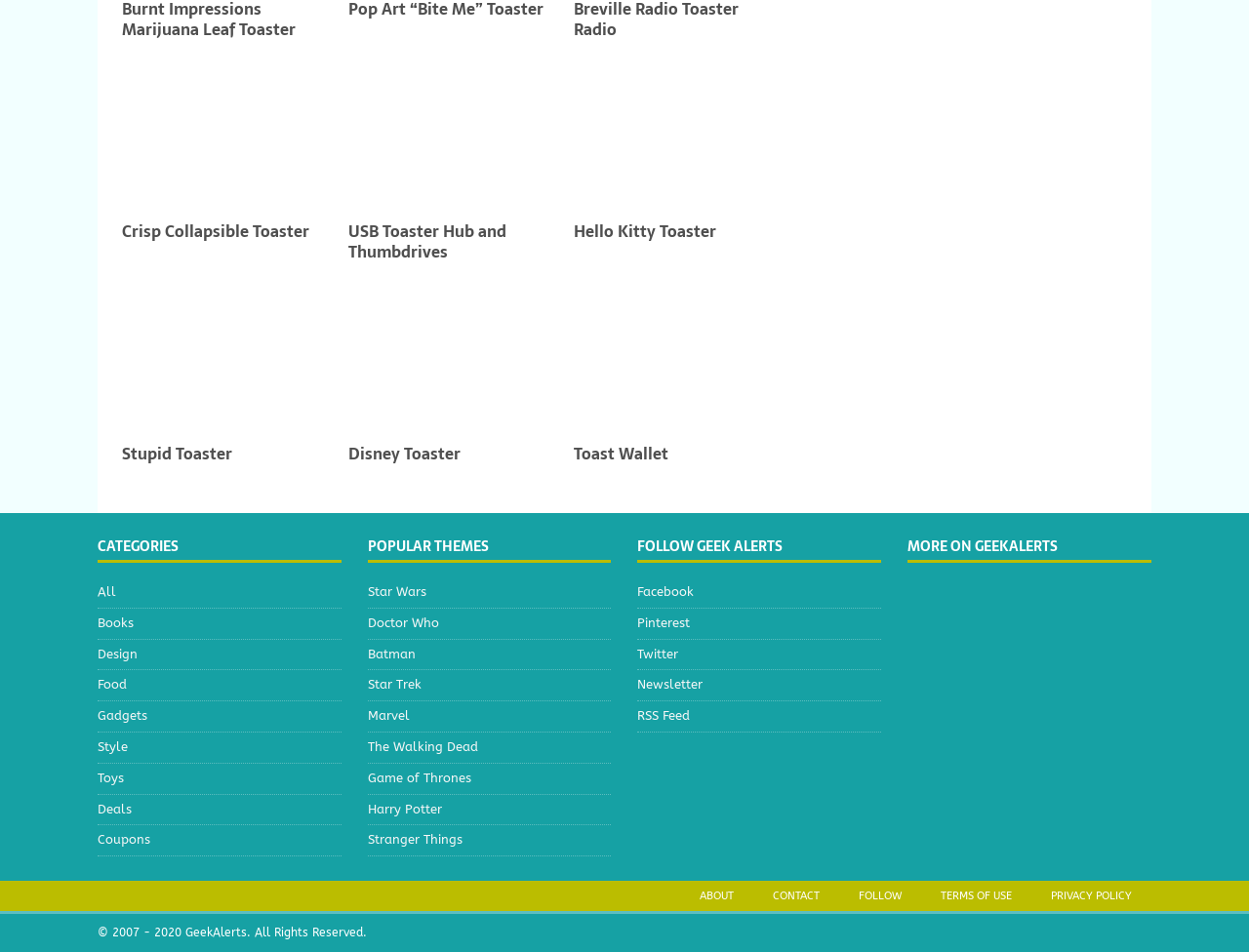Use one word or a short phrase to answer the question provided: 
What is the position of the 'Hello Kitty Toaster' image?

Third from the left